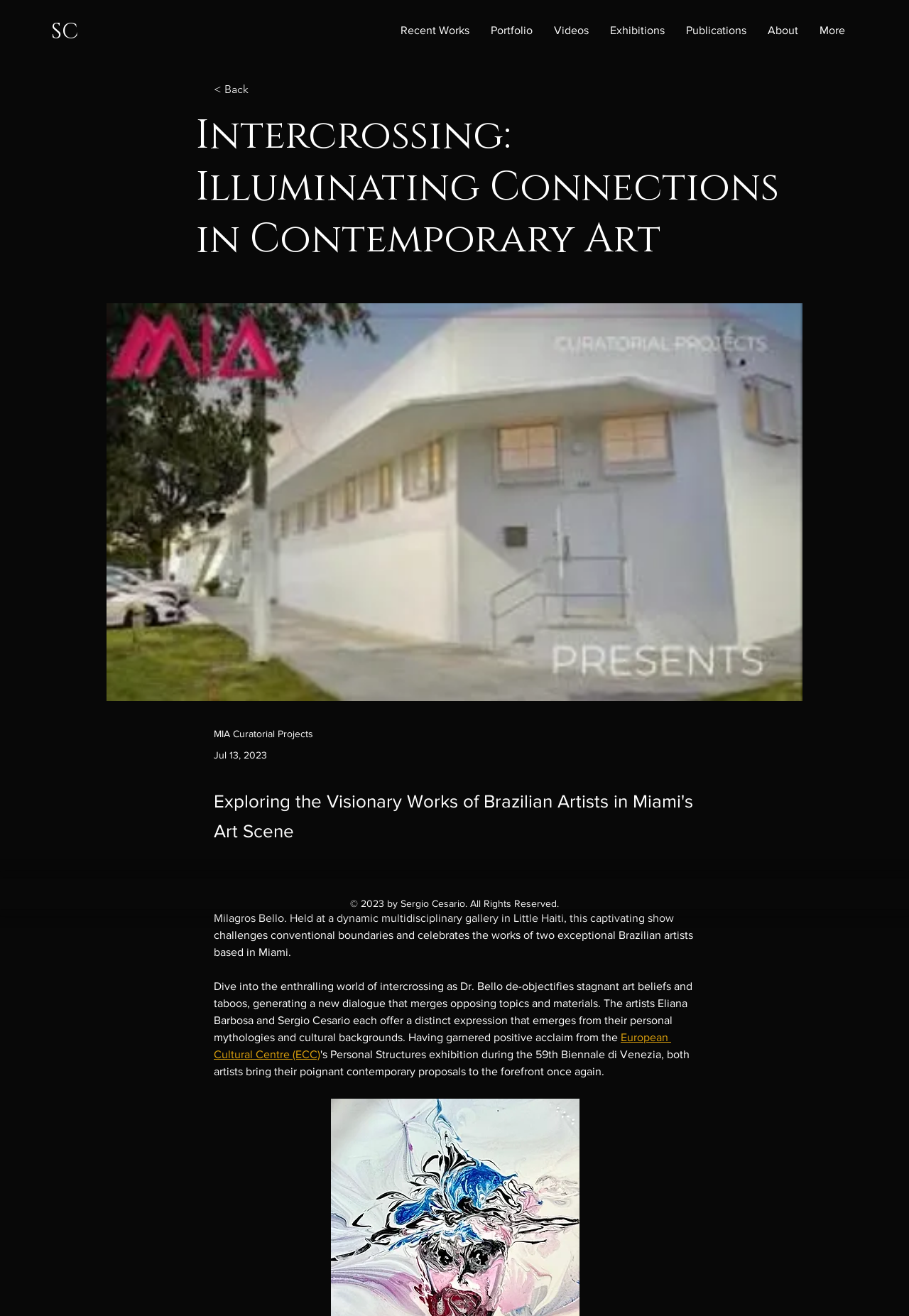Refer to the image and provide an in-depth answer to the question:
What is the name of the cultural centre mentioned in the text?

The name of the cultural centre can be found in the paragraph of text that describes the exhibition, where it is mentioned that the artists have 'garnered positive acclaim from the European Cultural Centre (ECC)'.